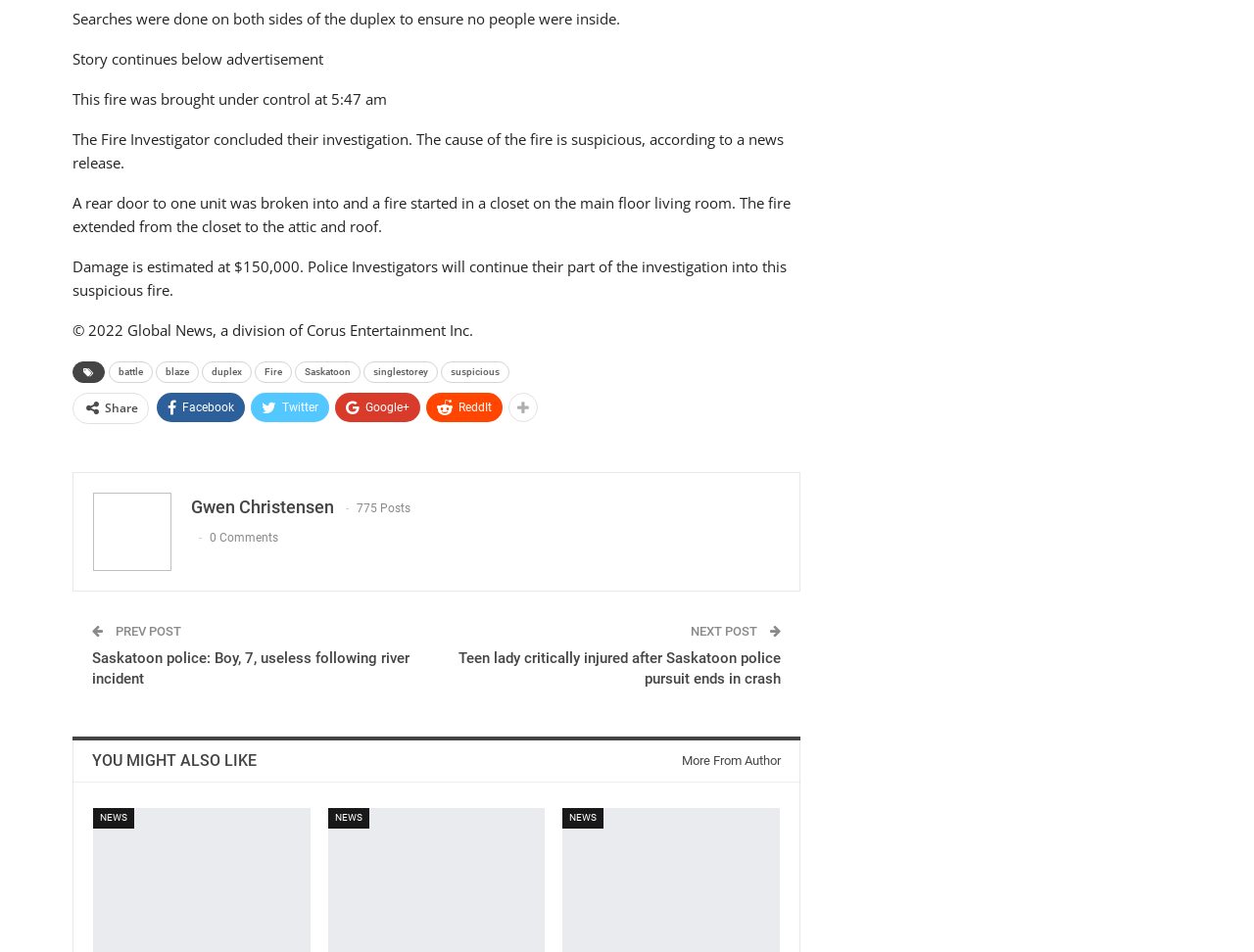Predict the bounding box coordinates for the UI element described as: "Twitter". The coordinates should be four float numbers between 0 and 1, presented as [left, top, right, bottom].

[0.2, 0.412, 0.262, 0.443]